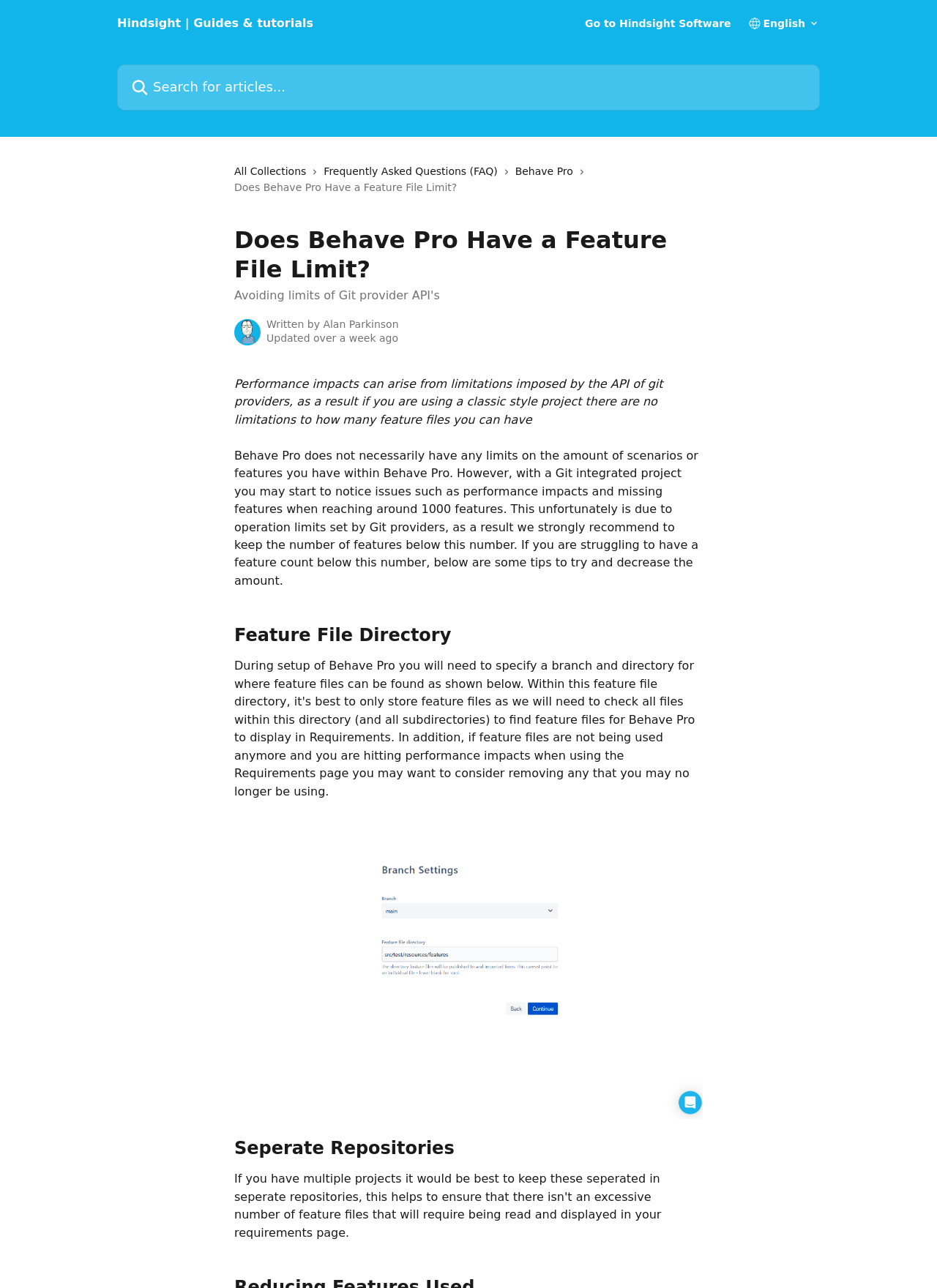What is recommended for feature count?
Use the information from the screenshot to give a comprehensive response to the question.

The webpage strongly recommends keeping the number of features below 1000 to avoid performance impacts and missing features due to operation limits set by Git providers.